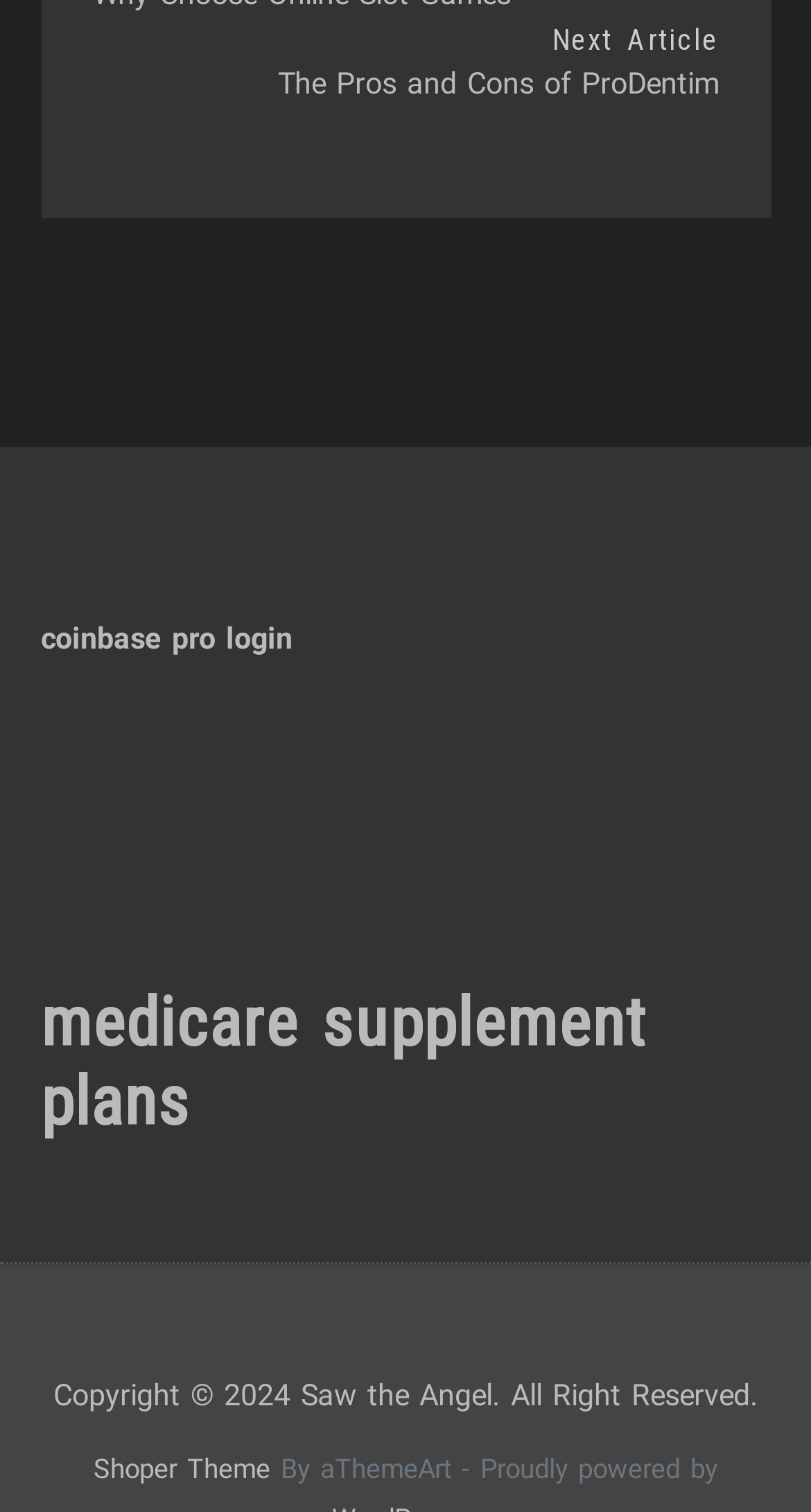What is the copyright year of the website?
Please ensure your answer is as detailed and informative as possible.

I found a StaticText element with the text 'Copyright © 2024 Saw the Angel. All Right Reserved.' at the bottom of the webpage, which indicates that the copyright year is 2024.